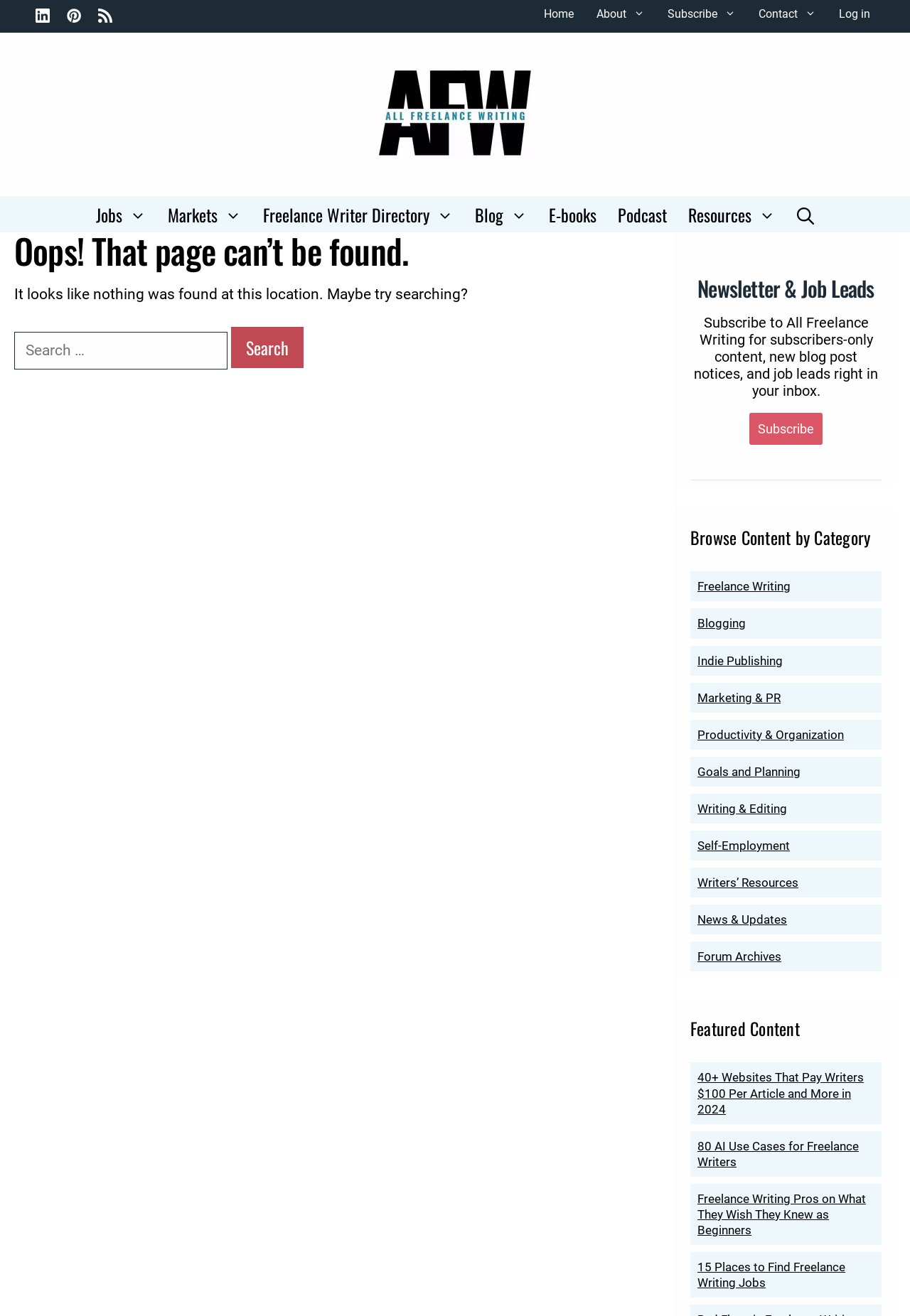Your task is to find and give the main heading text of the webpage.

Oops! That page can’t be found.